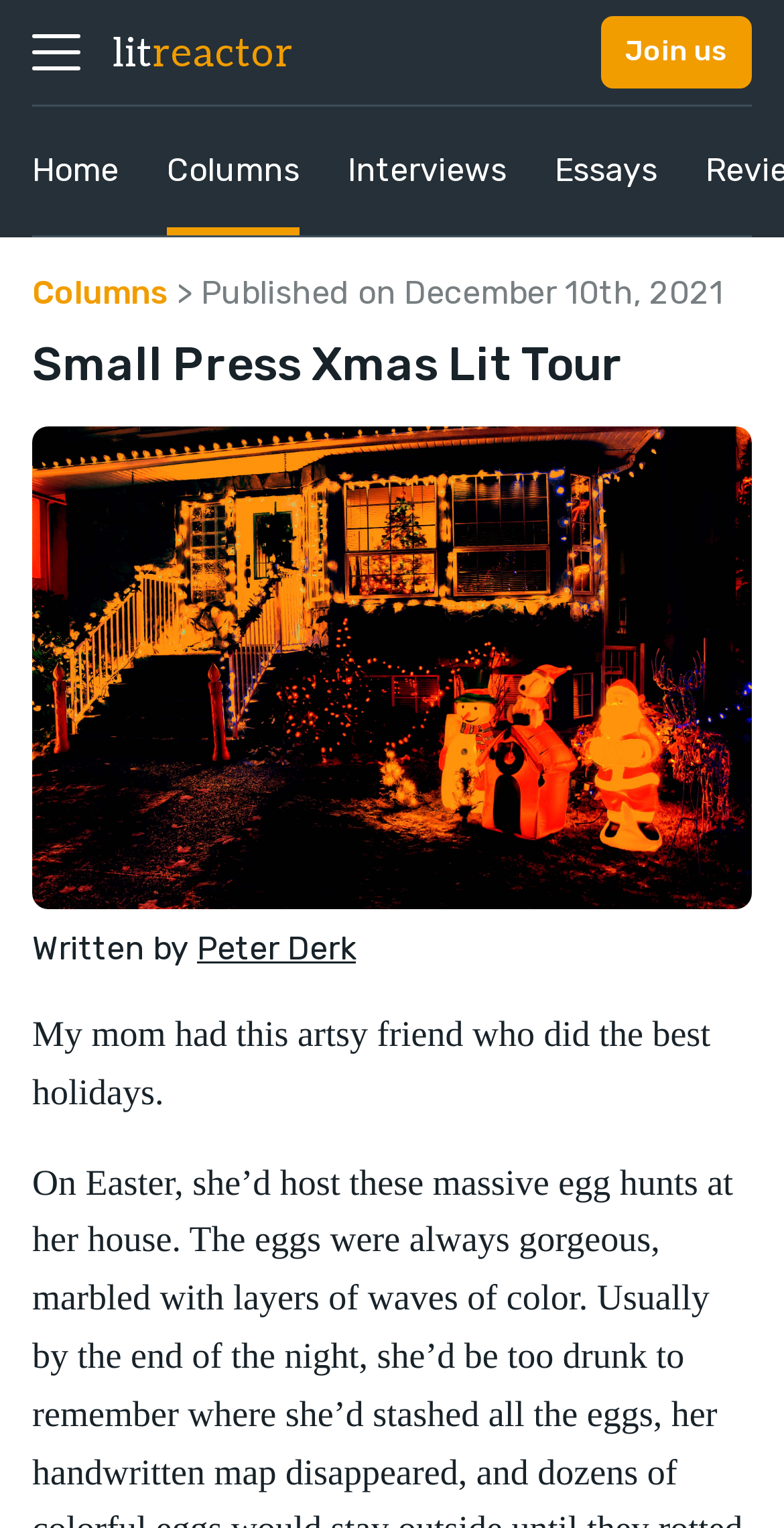Locate the bounding box of the UI element with the following description: "Downloads".

None